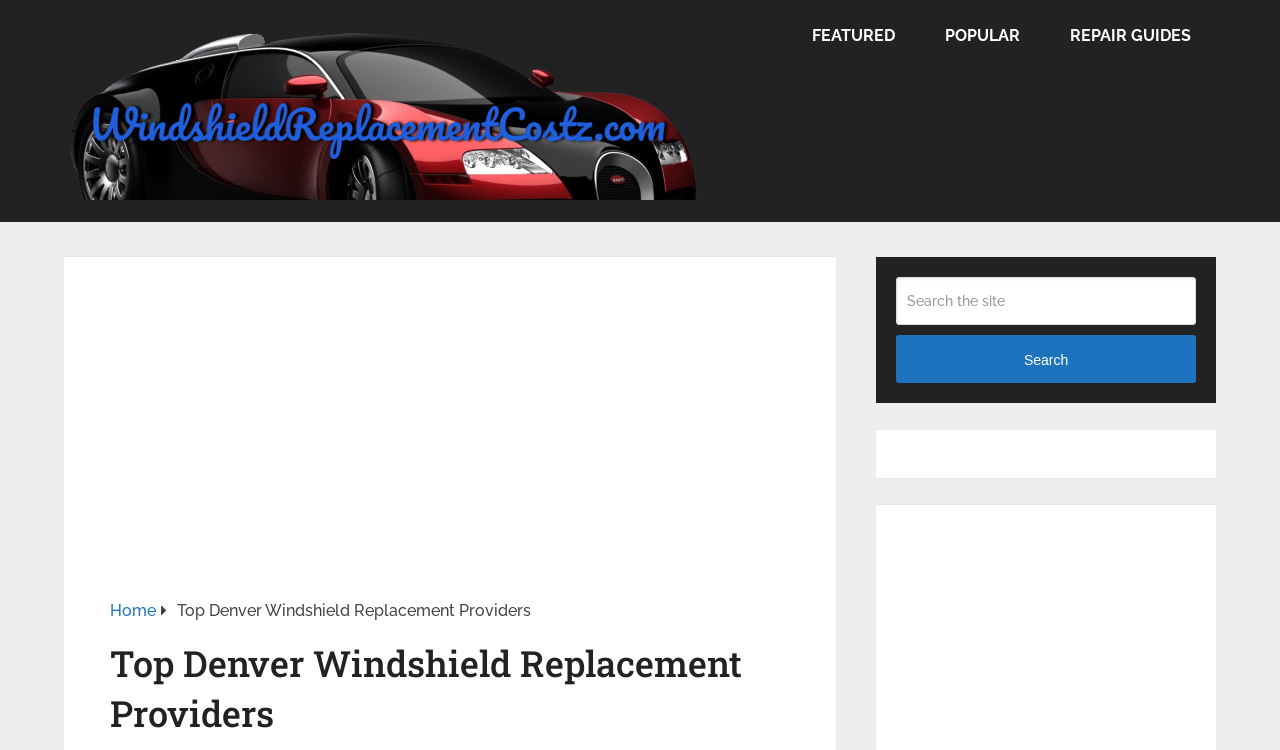What is the function of the button next to the textbox?
Please give a well-detailed answer to the question.

The button next to the textbox is a 'Search' button, which is used to submit the search query entered in the textbox.